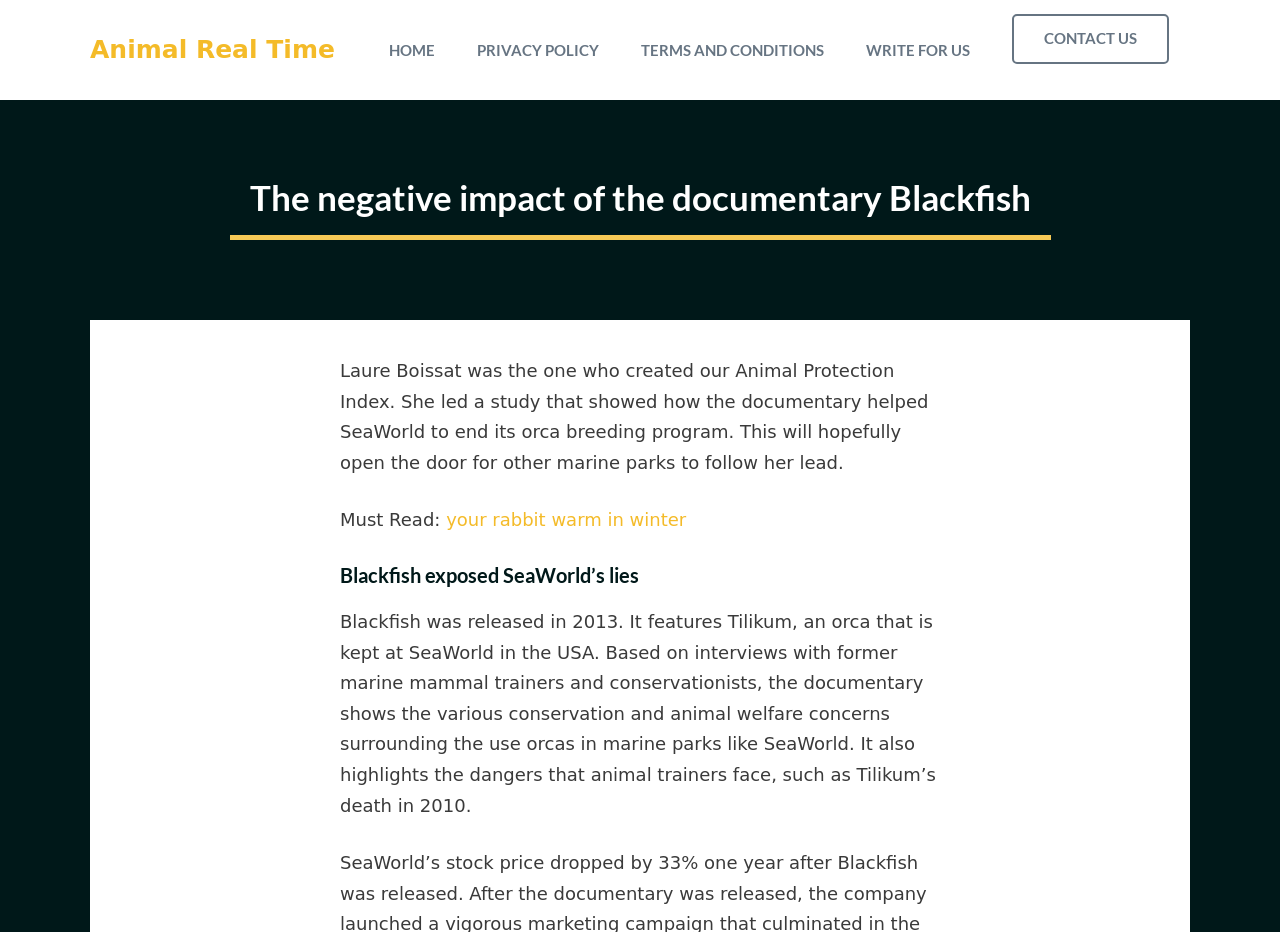What is the name of the orca kept at SeaWorld in the USA?
Using the information from the image, give a concise answer in one word or a short phrase.

Tilikum